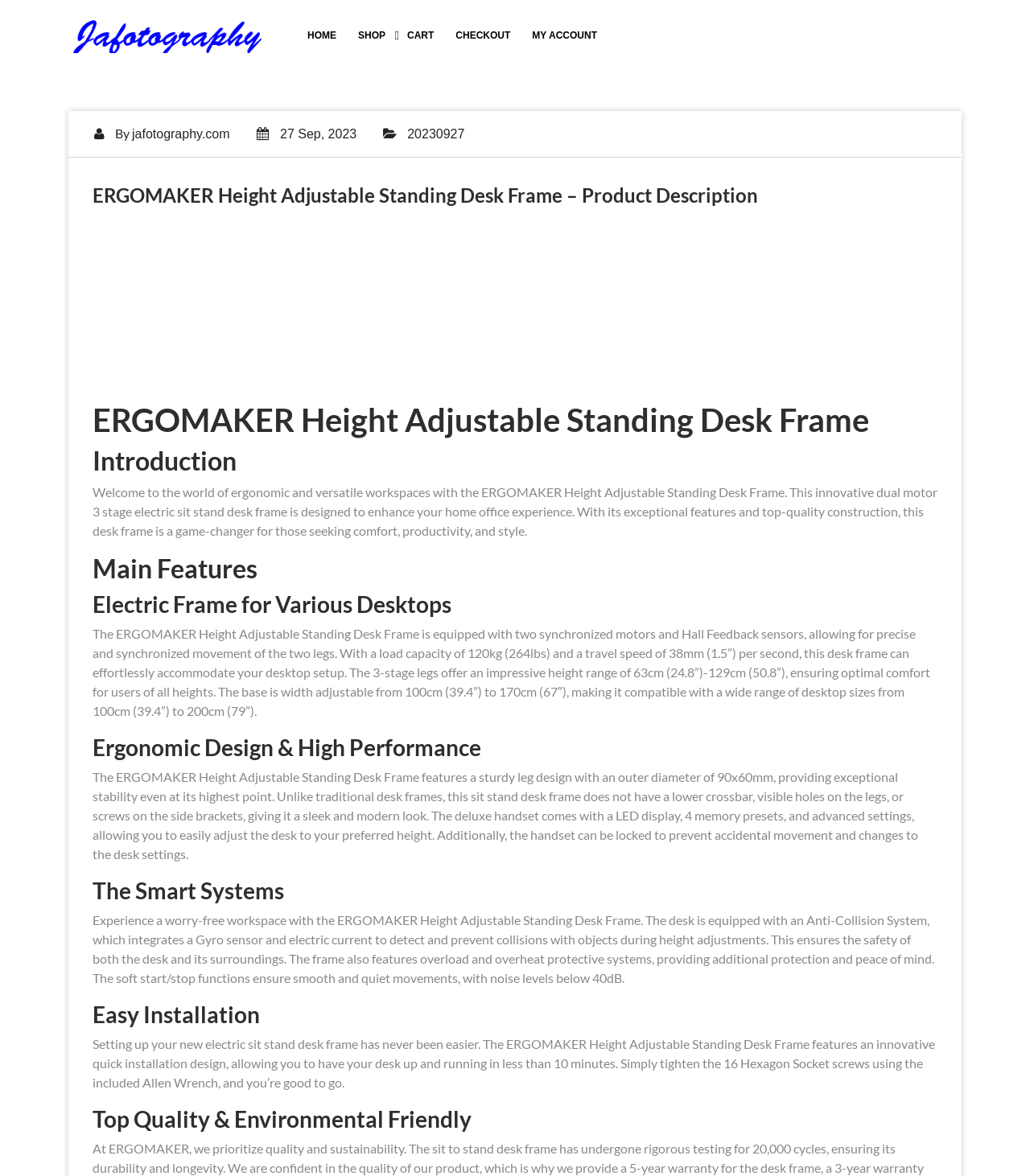Indicate the bounding box coordinates of the element that needs to be clicked to satisfy the following instruction: "Click the 'READ MORE' link of the article 'Discover the Connection Between Vegetarianism and Weight Loss'". The coordinates should be four float numbers between 0 and 1, i.e., [left, top, right, bottom].

None